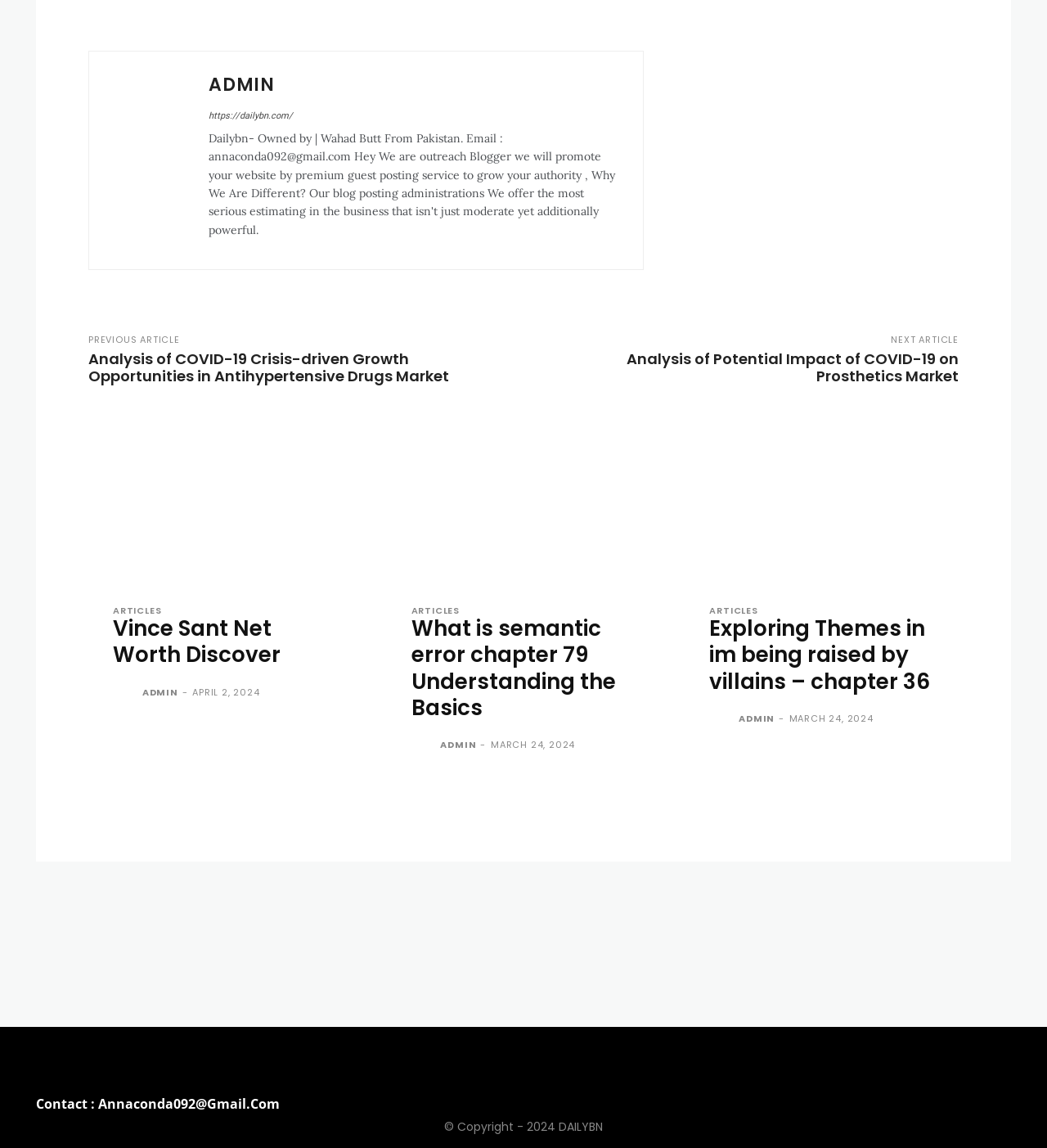Please provide a comprehensive response to the question below by analyzing the image: 
What is the copyright year of this webpage?

I looked for the copyright information on the webpage and found the year '2024' at the bottom of the page, which is part of the text '© Copyright - 2024 DAILYBN'.